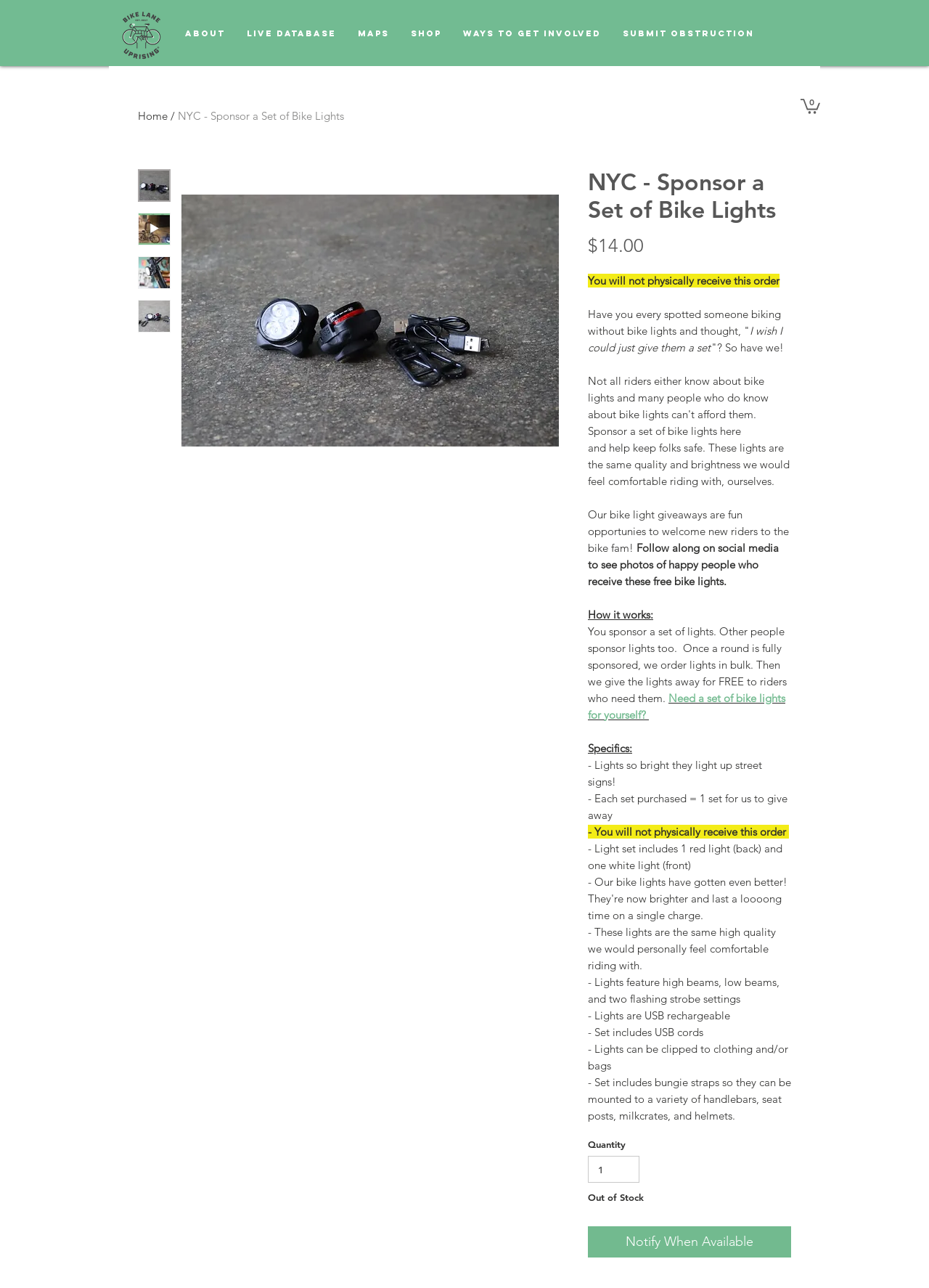Identify the bounding box for the UI element described as: "Maps". The coordinates should be four float numbers between 0 and 1, i.e., [left, top, right, bottom].

[0.373, 0.02, 0.43, 0.032]